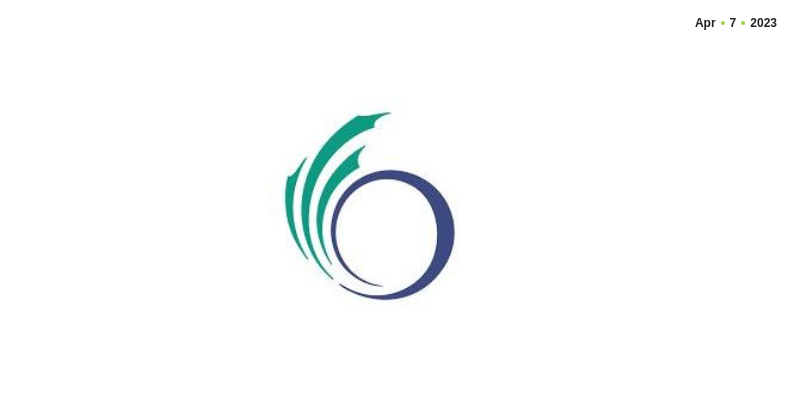Depict the image with a detailed narrative.

The image features a stylized logo with flowing green elements that suggest movement or growth, set against a white background. At the center, there is a prominent blue circular shape, symbolizing unity or completeness. In the upper right corner, the date "Apr • 7 • 2023" is displayed, indicating a specific timeframe for this visual content. This logo is likely associated with an informational bulletin for residents, providing essential updates or announcements related to the community. The overall design conveys a modern and professional aesthetic, aligned with municipal communications.